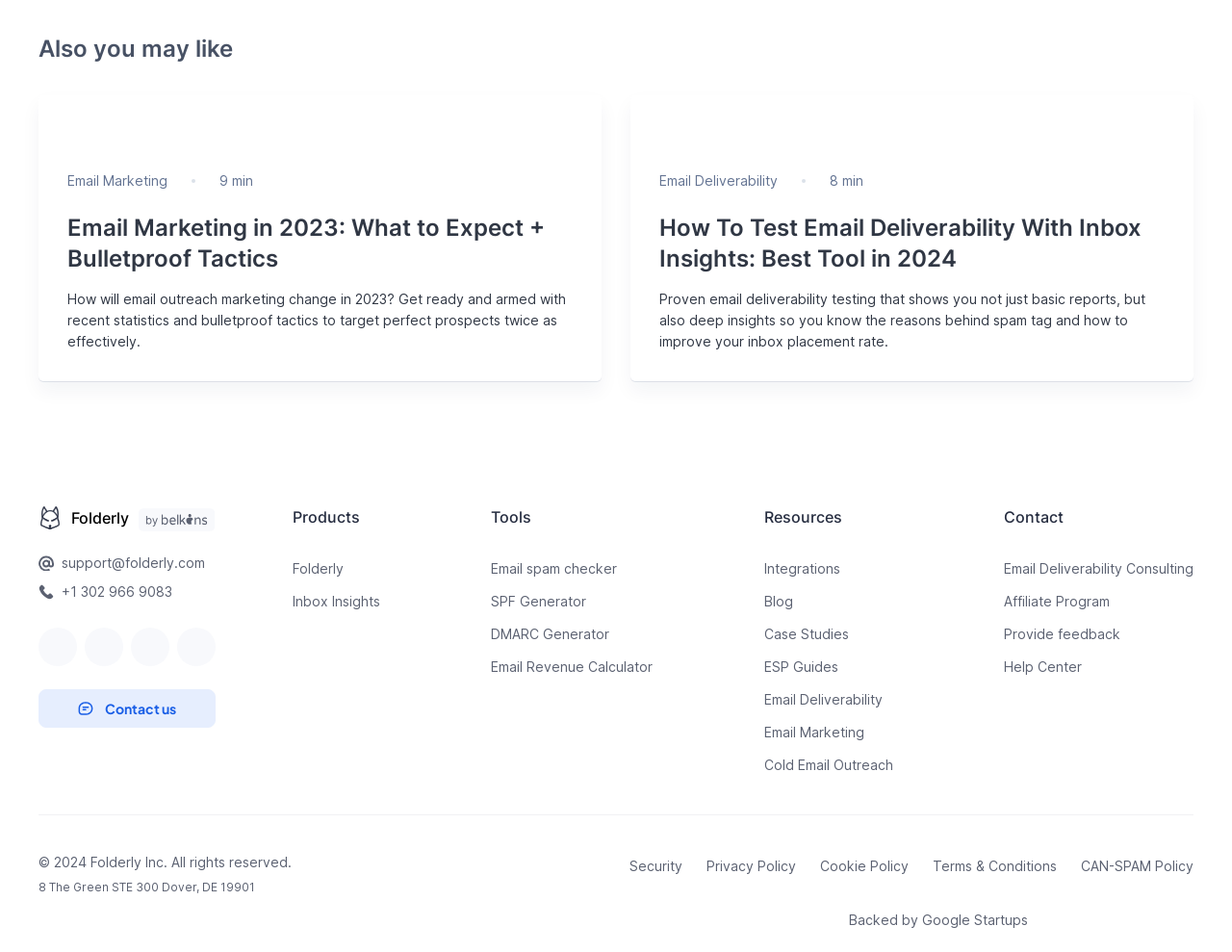Use a single word or phrase to answer the following:
What is the purpose of the 'Email Deliverability' tool?

Test email deliverability